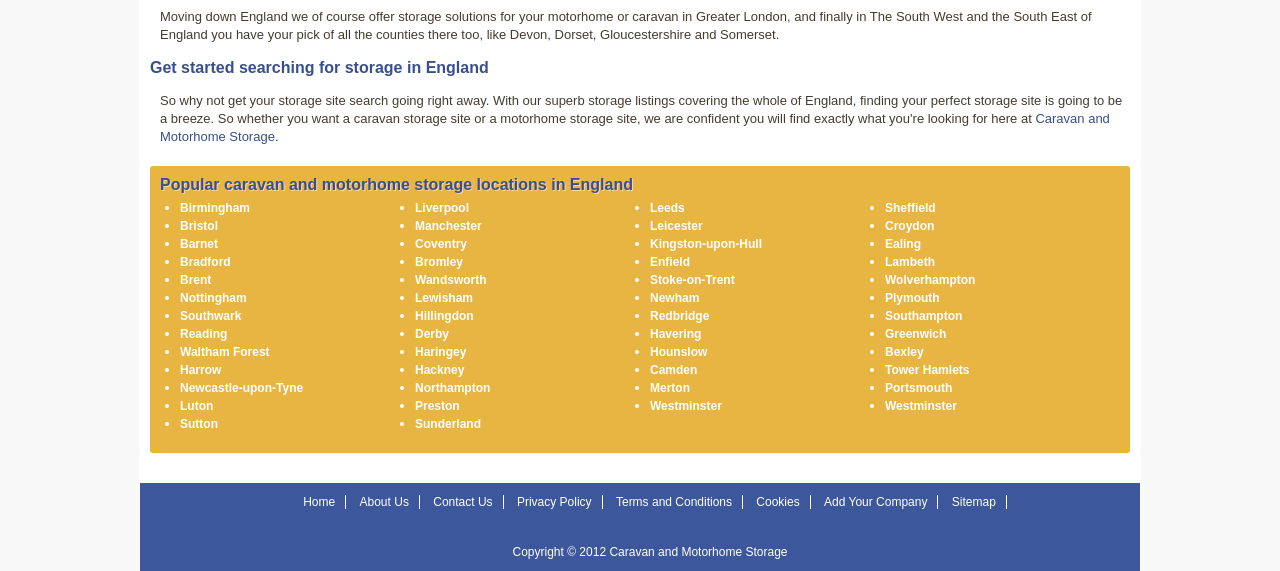How many locations are listed for caravan and motorhome storage in England?
Based on the screenshot, provide a one-word or short-phrase response.

44